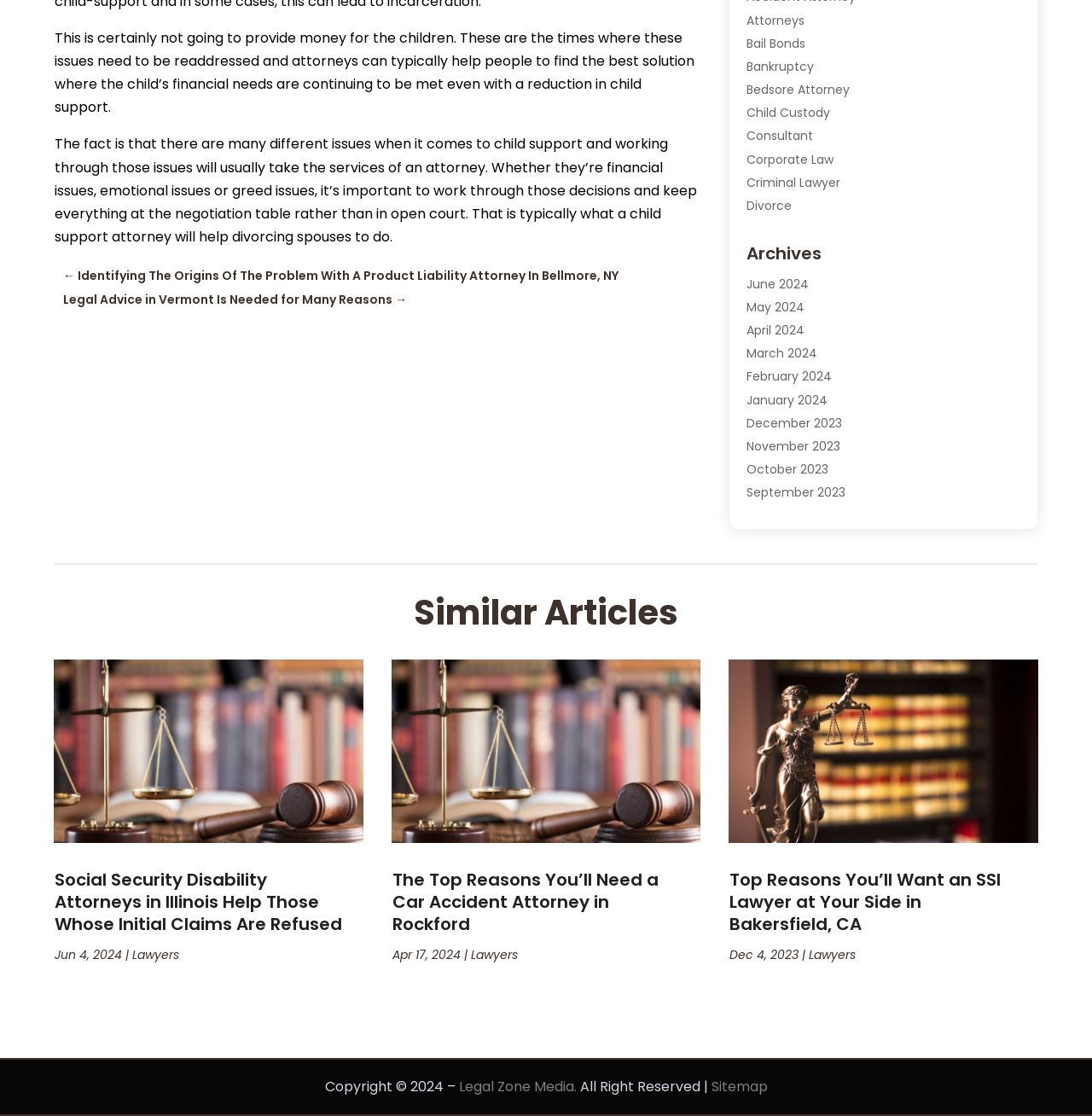Answer the question with a brief word or phrase:
What is the topic of the similar article?

Social Security Disability